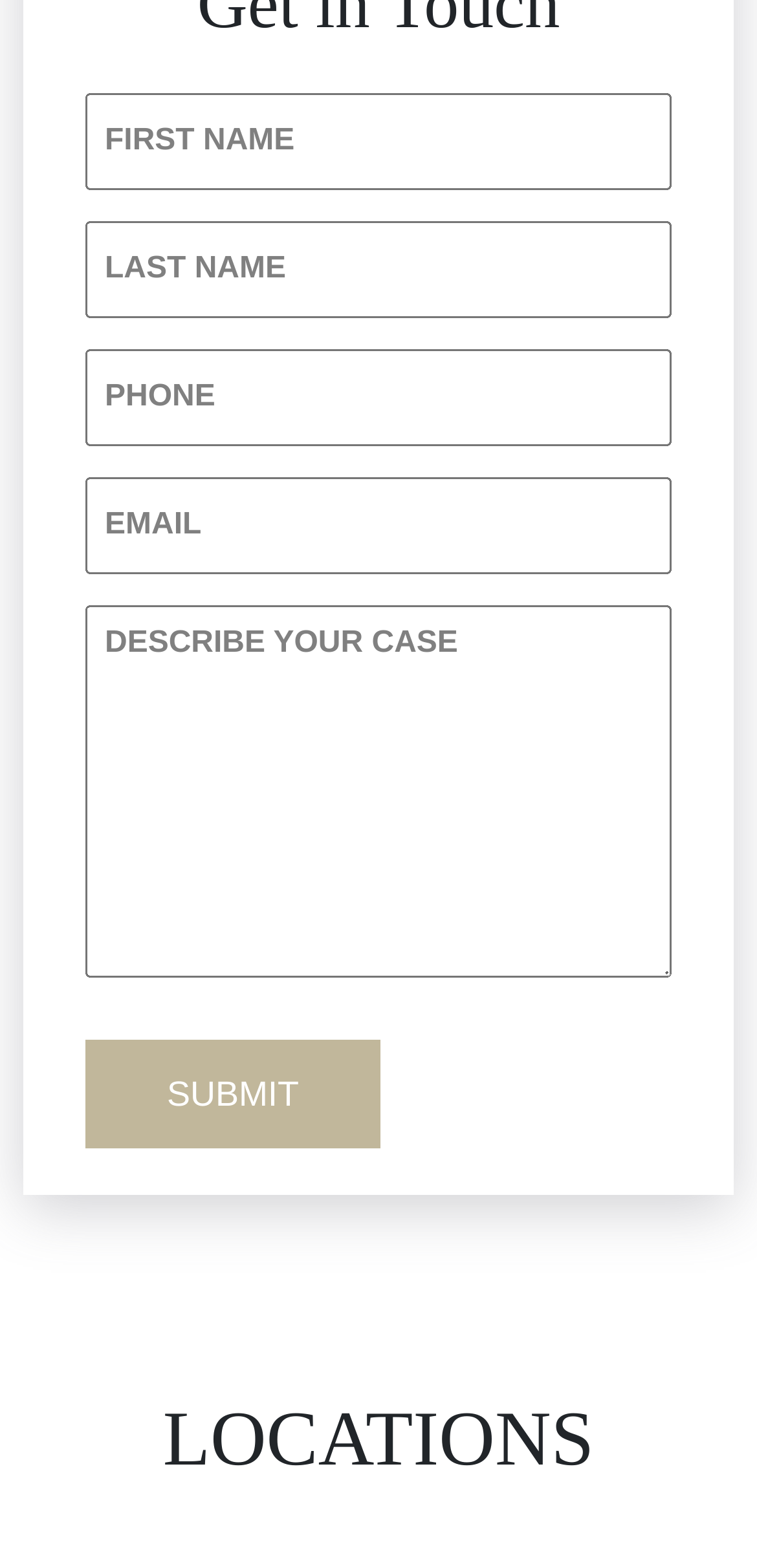Please find the bounding box coordinates of the element that needs to be clicked to perform the following instruction: "Enter your email address". The bounding box coordinates should be four float numbers between 0 and 1, represented as [left, top, right, bottom].

[0.113, 0.303, 0.887, 0.365]